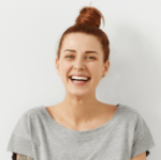What is the focus of the image?
Answer the question with just one word or phrase using the image.

Her beaming smile